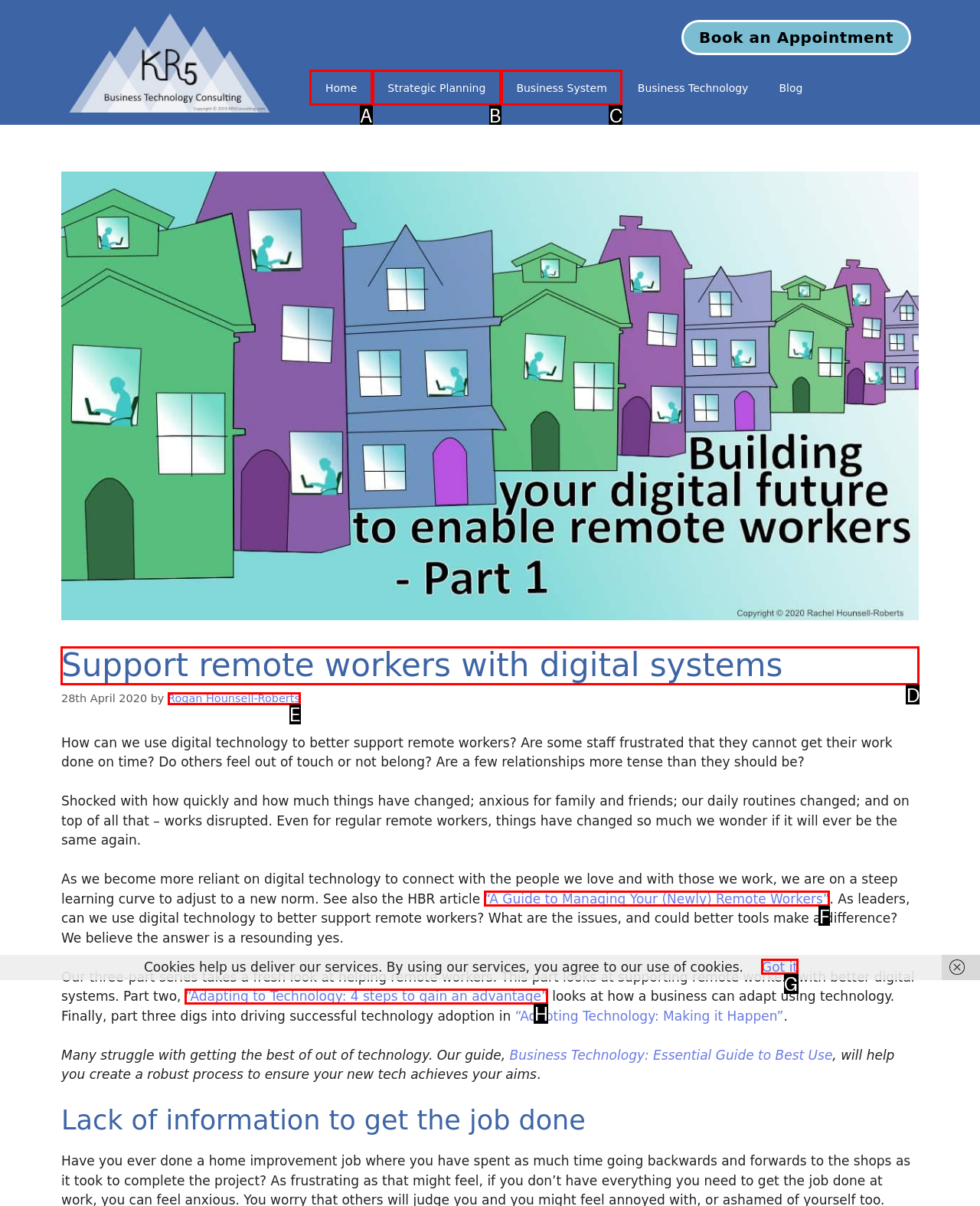Choose the HTML element that needs to be clicked for the given task: Read the blog post about supporting remote workers with digital systems Respond by giving the letter of the chosen option.

D